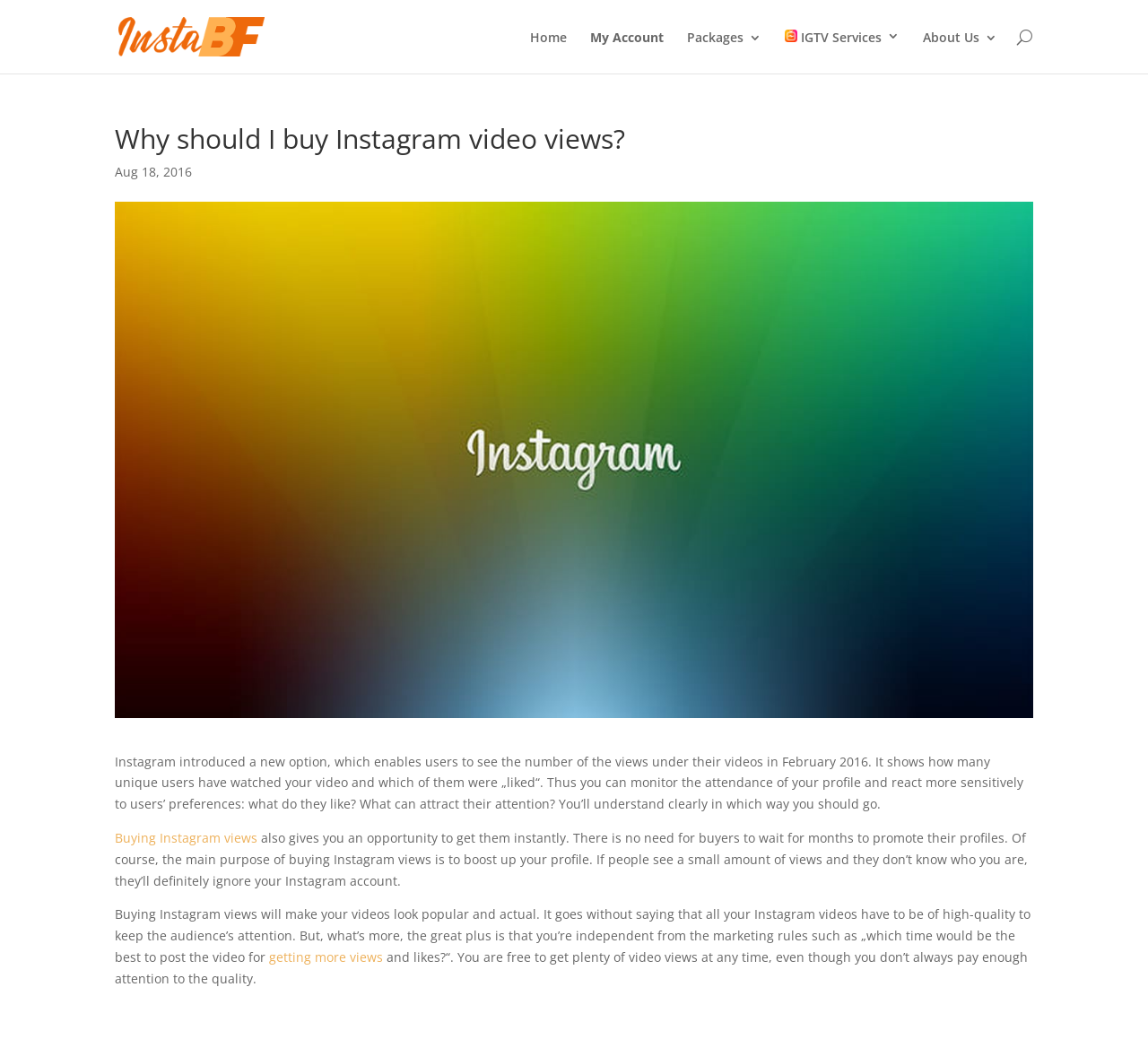Find the bounding box coordinates of the element to click in order to complete the given instruction: "search for something."

[0.1, 0.0, 0.9, 0.001]